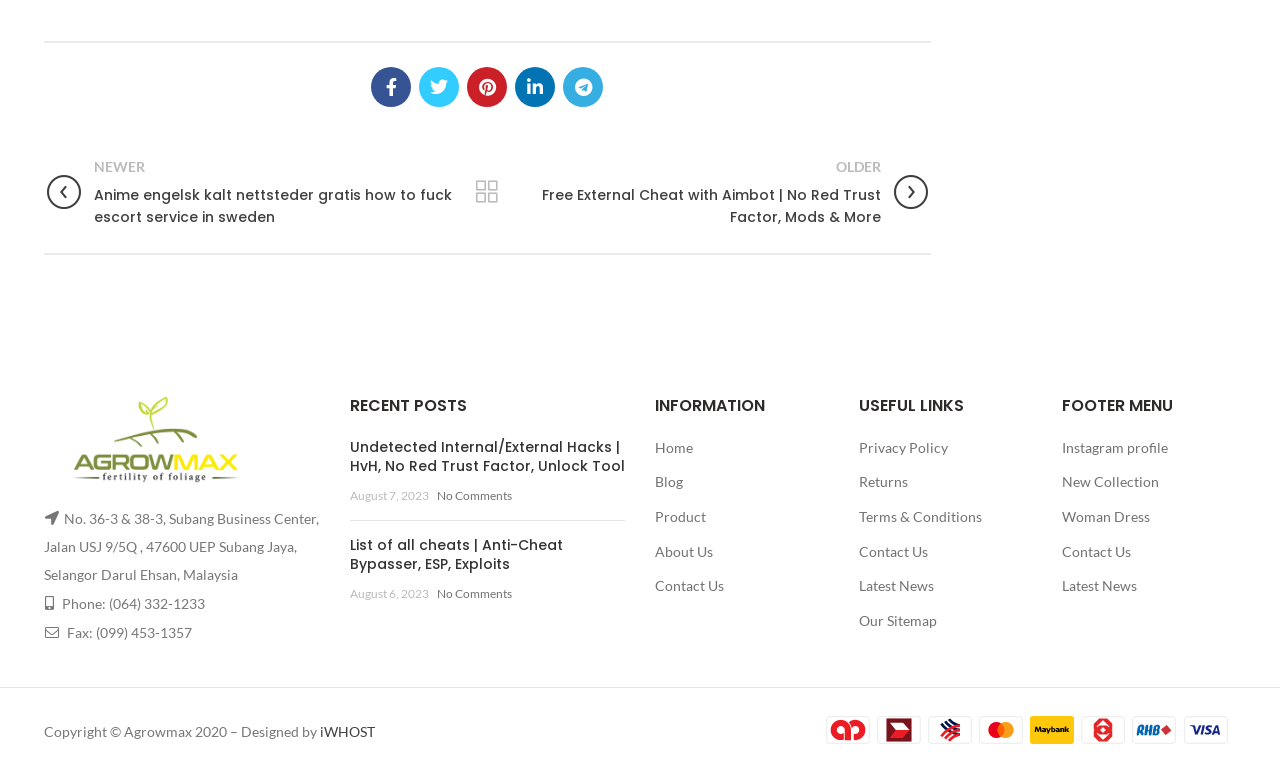Can you provide the bounding box coordinates for the element that should be clicked to implement the instruction: "Go to home page"?

[0.512, 0.571, 0.541, 0.593]